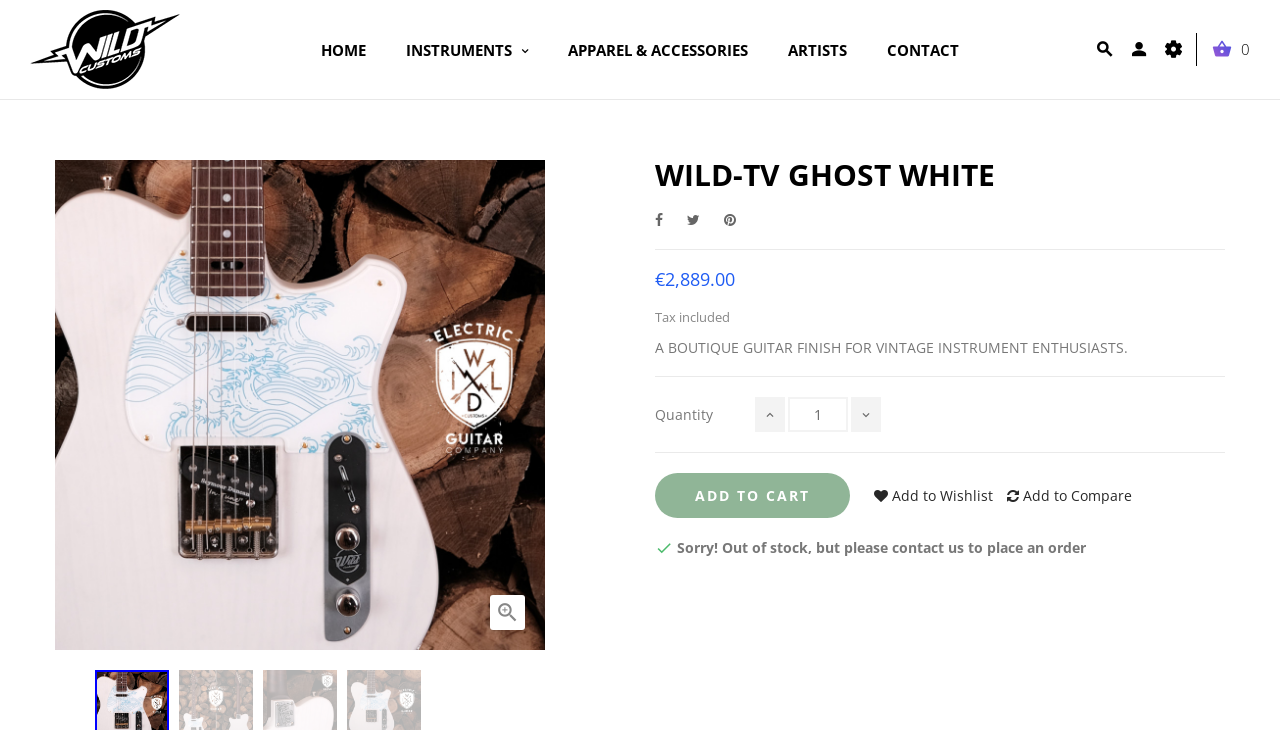Please identify the bounding box coordinates of the element I need to click to follow this instruction: "Click on the 'HOME' link".

[0.251, 0.034, 0.286, 0.102]